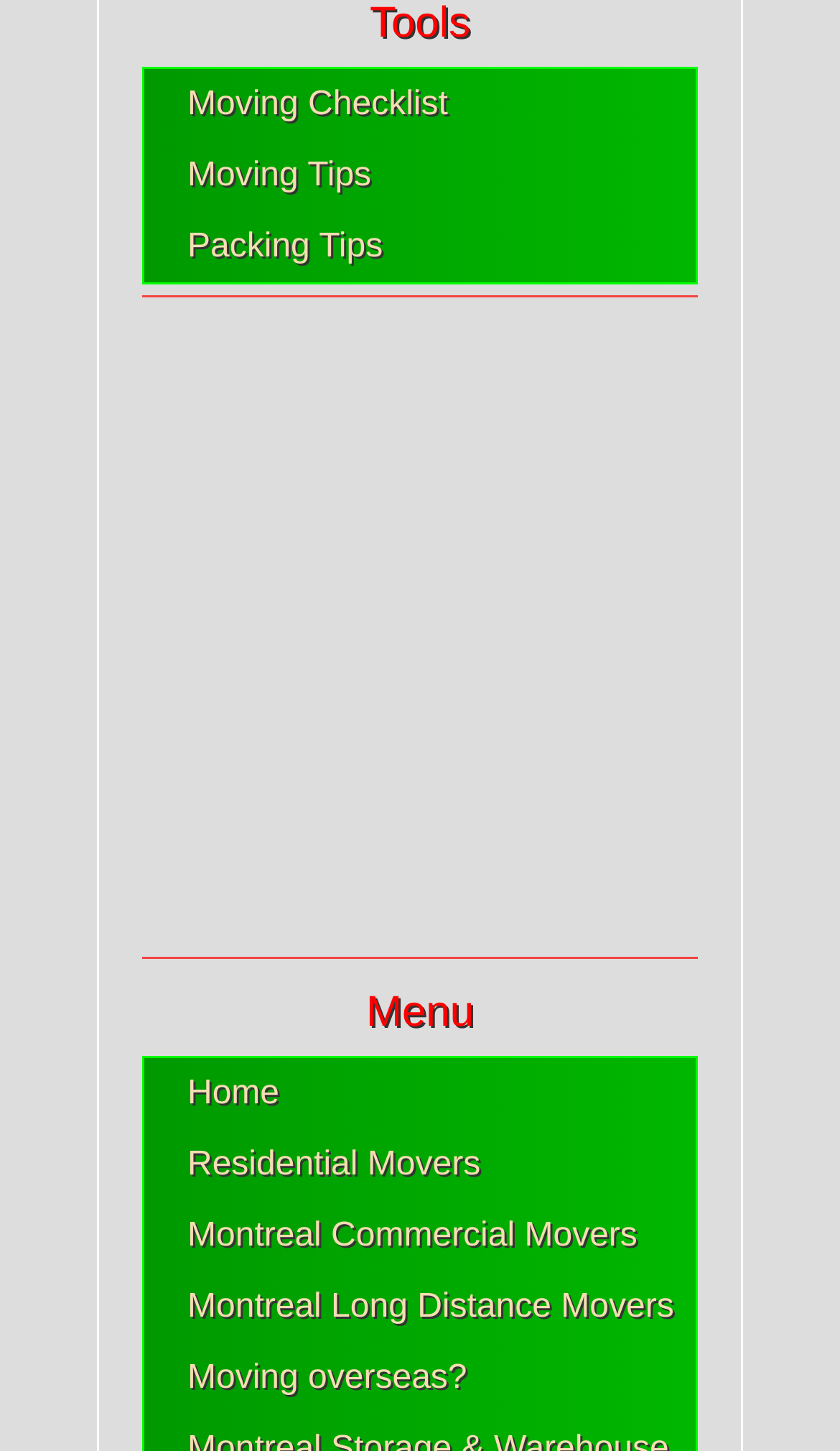Provide a single word or phrase to answer the given question: 
What is the first moving-related link on the webpage?

Moving Checklist